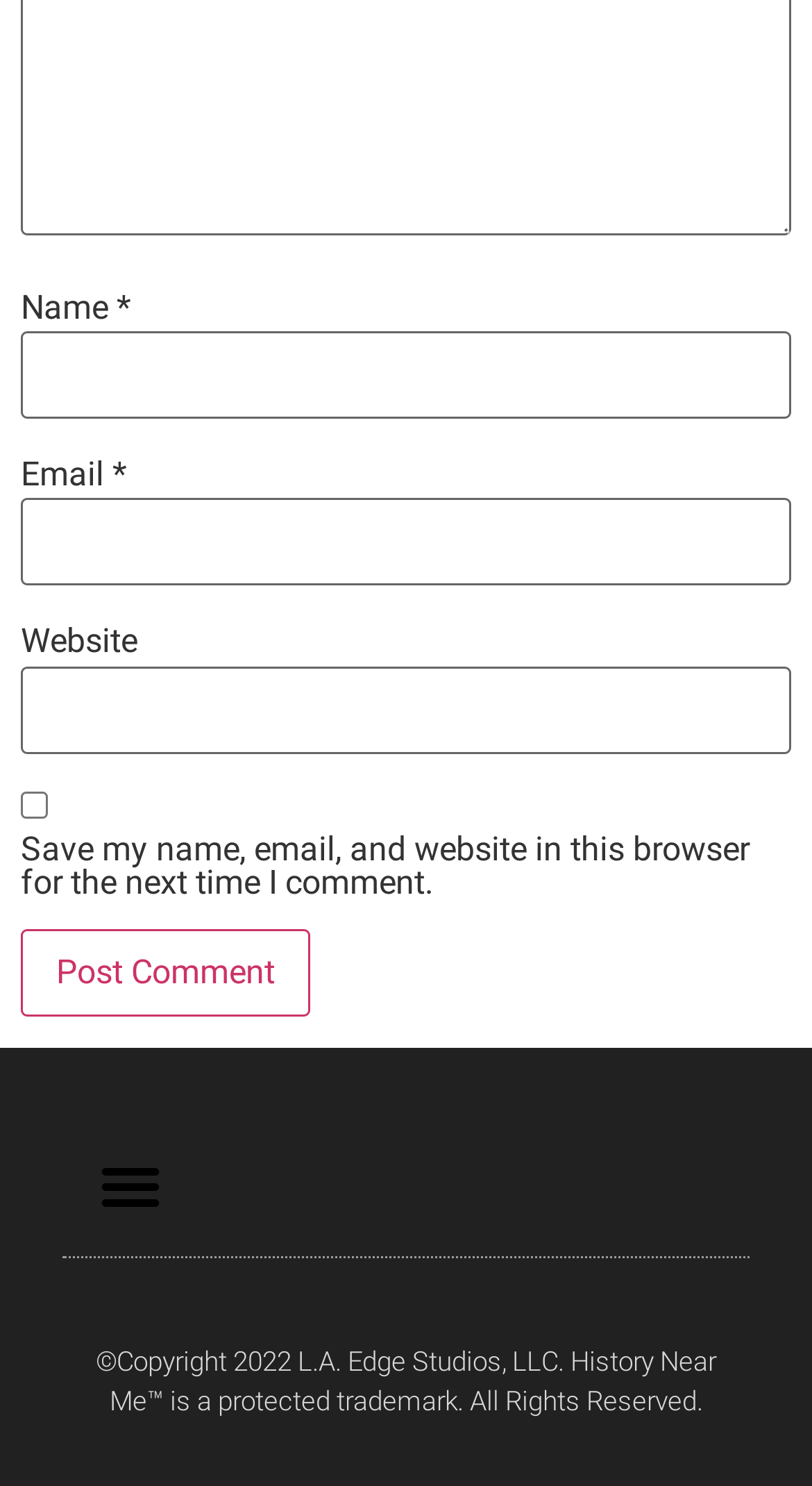Answer the question in one word or a short phrase:
What is the function of the 'Post Comment' button?

Submit comment